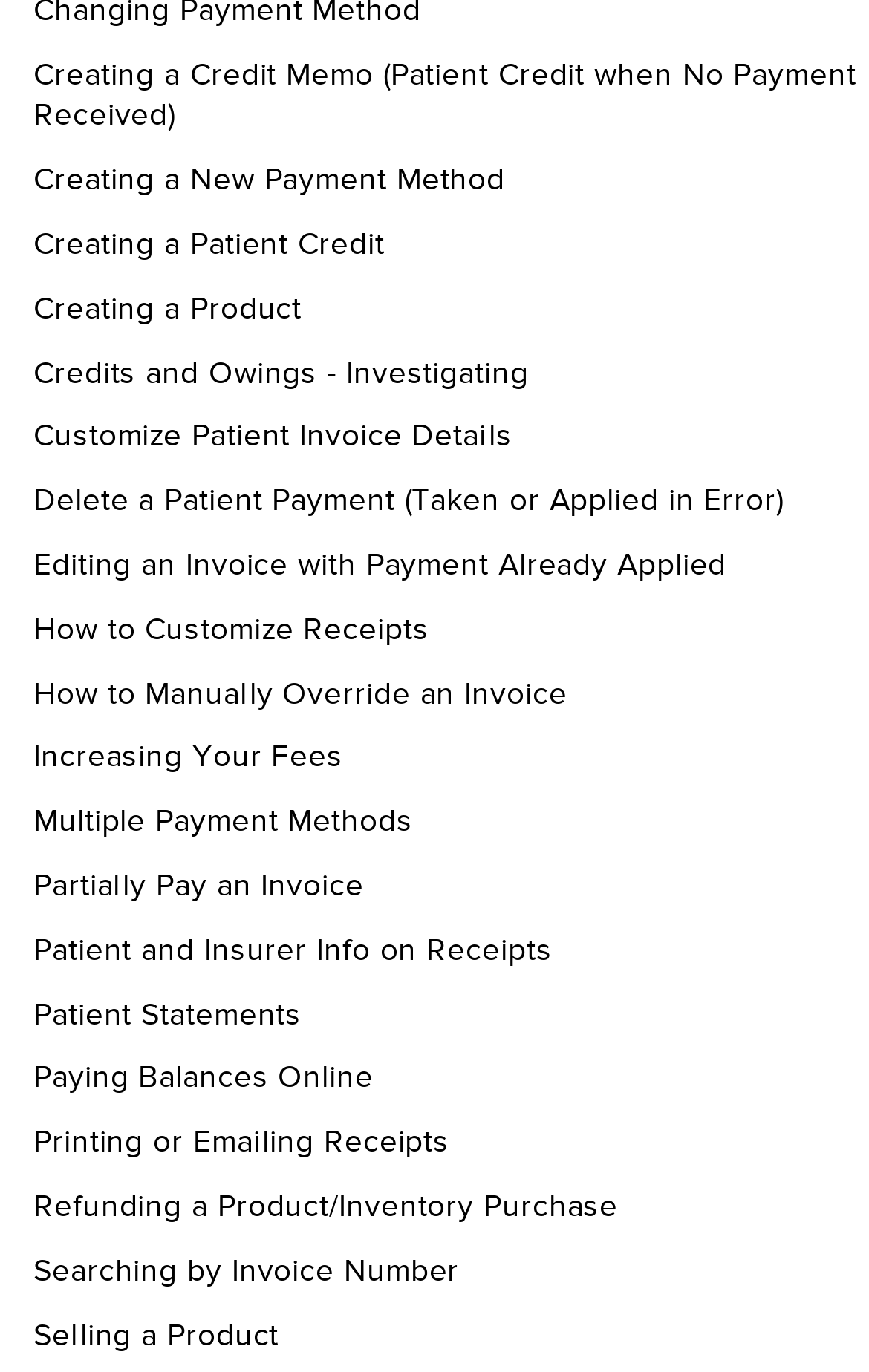How many links are related to payment methods?
Make sure to answer the question with a detailed and comprehensive explanation.

After analyzing the links on the webpage, I found three links related to payment methods: 'Creating a New Payment Method', 'Multiple Payment Methods', and 'Paying Balances Online'.